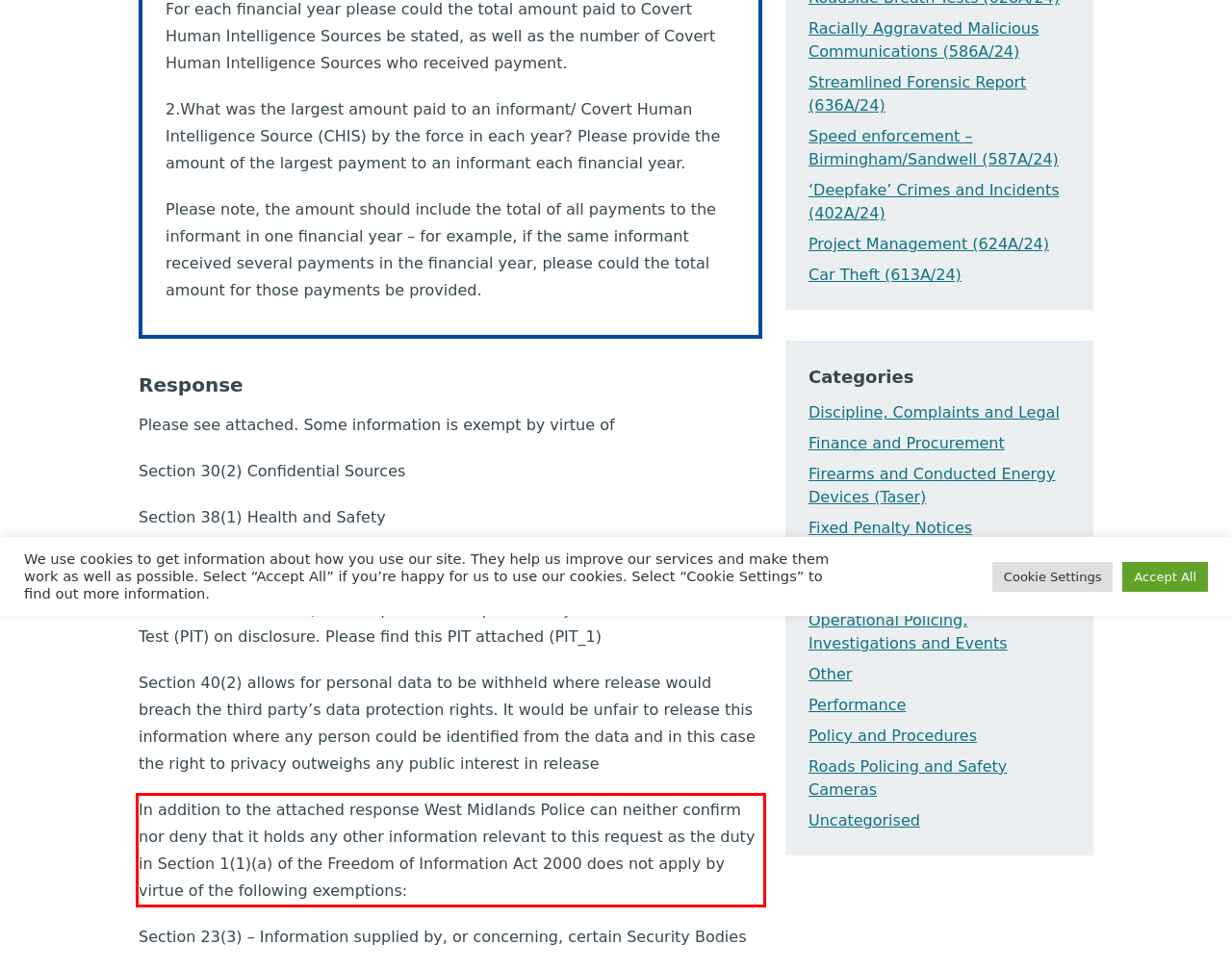Within the screenshot of a webpage, identify the red bounding box and perform OCR to capture the text content it contains.

In addition to the attached response West Midlands Police can neither confirm nor deny that it holds any other information relevant to this request as the duty in Section 1(1)(a) of the Freedom of Information Act 2000 does not apply by virtue of the following exemptions: